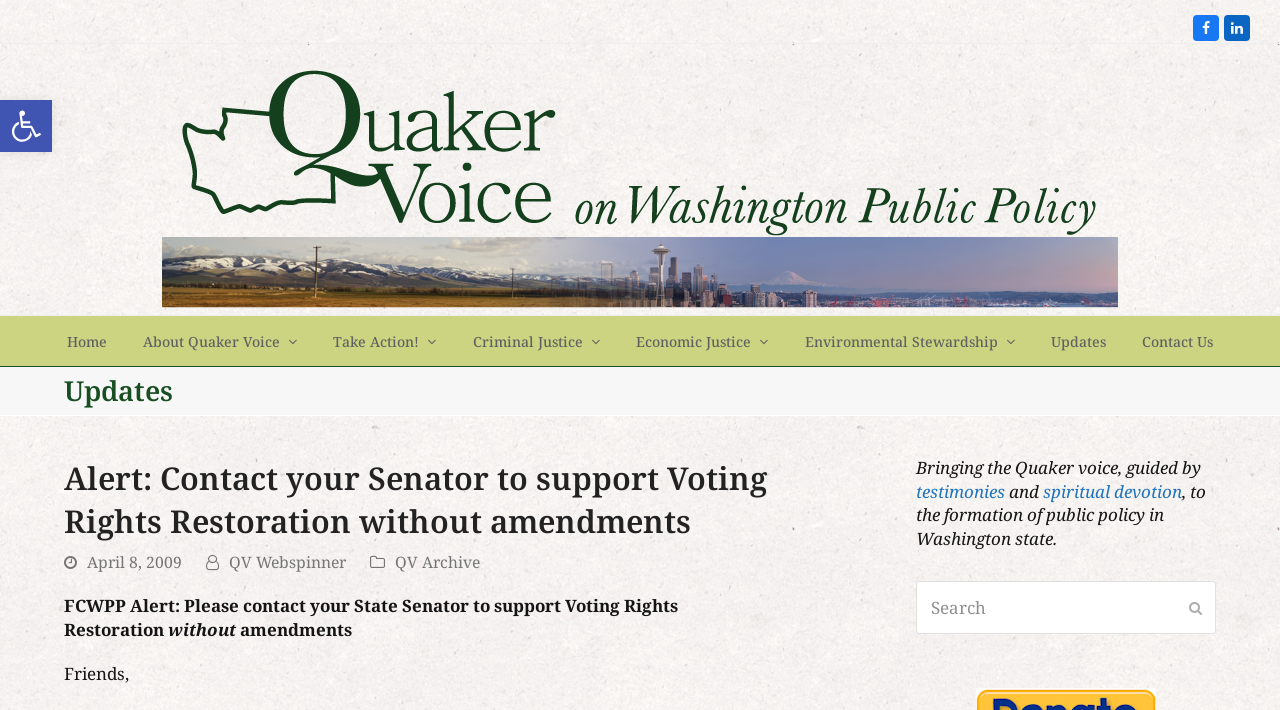Determine the bounding box coordinates for the region that must be clicked to execute the following instruction: "Go to Home page".

[0.039, 0.445, 0.096, 0.515]